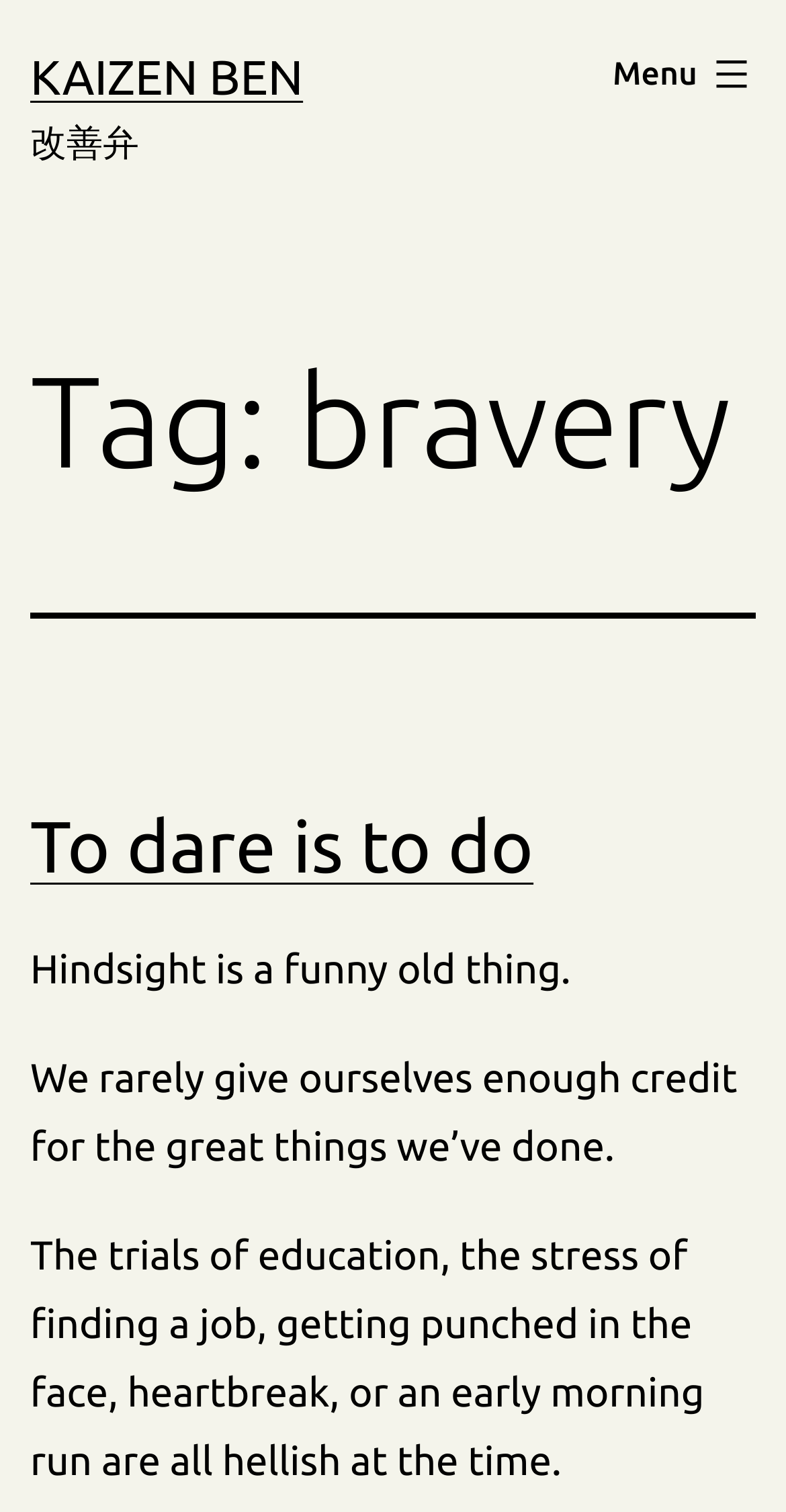Respond concisely with one word or phrase to the following query:
How many paragraphs of text are there?

3